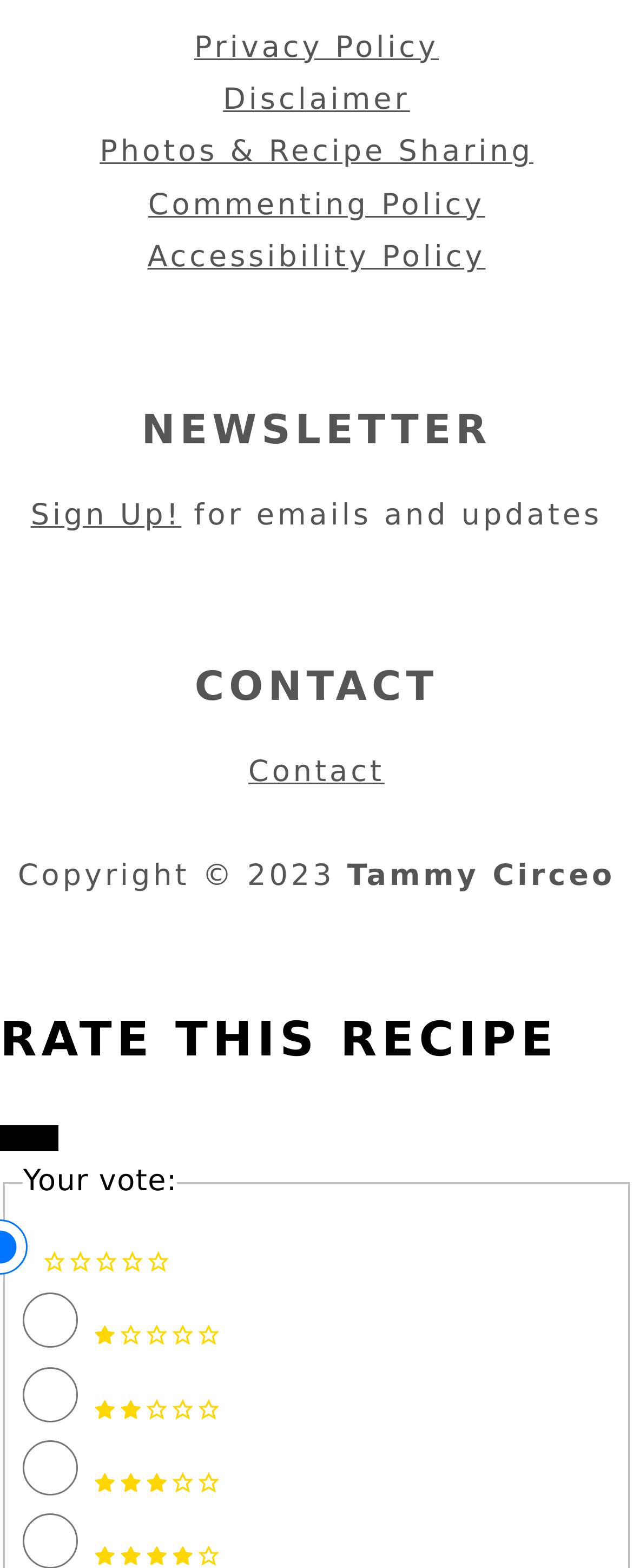Kindly determine the bounding box coordinates for the clickable area to achieve the given instruction: "Read the Disclaimer".

[0.352, 0.053, 0.648, 0.075]